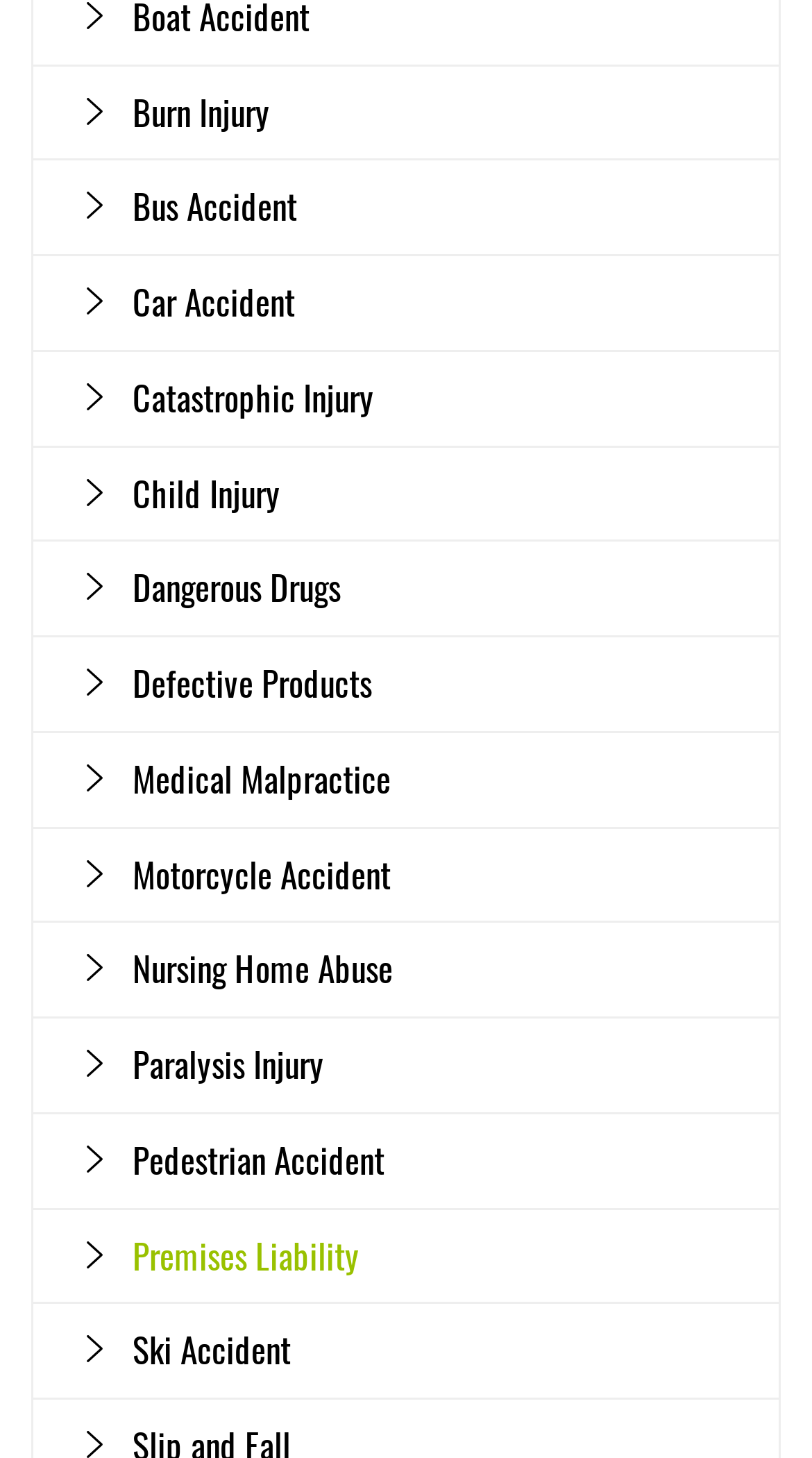Specify the bounding box coordinates of the region I need to click to perform the following instruction: "View Pedestrian Accident". The coordinates must be four float numbers in the range of 0 to 1, i.e., [left, top, right, bottom].

[0.099, 0.764, 0.959, 0.828]